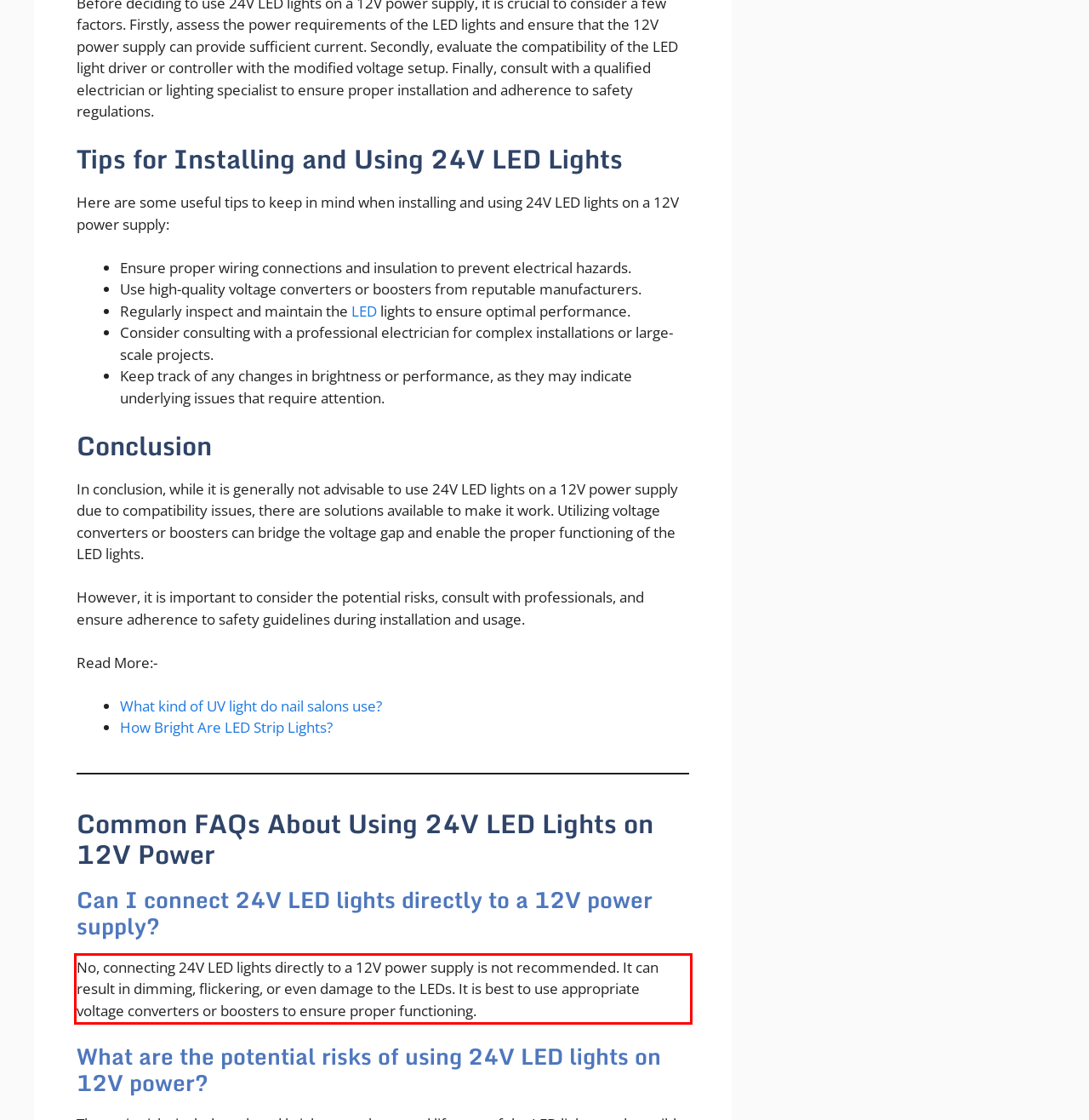Locate the red bounding box in the provided webpage screenshot and use OCR to determine the text content inside it.

No, connecting 24V LED lights directly to a 12V power supply is not recommended. It can result in dimming, flickering, or even damage to the LEDs. It is best to use appropriate voltage converters or boosters to ensure proper functioning.